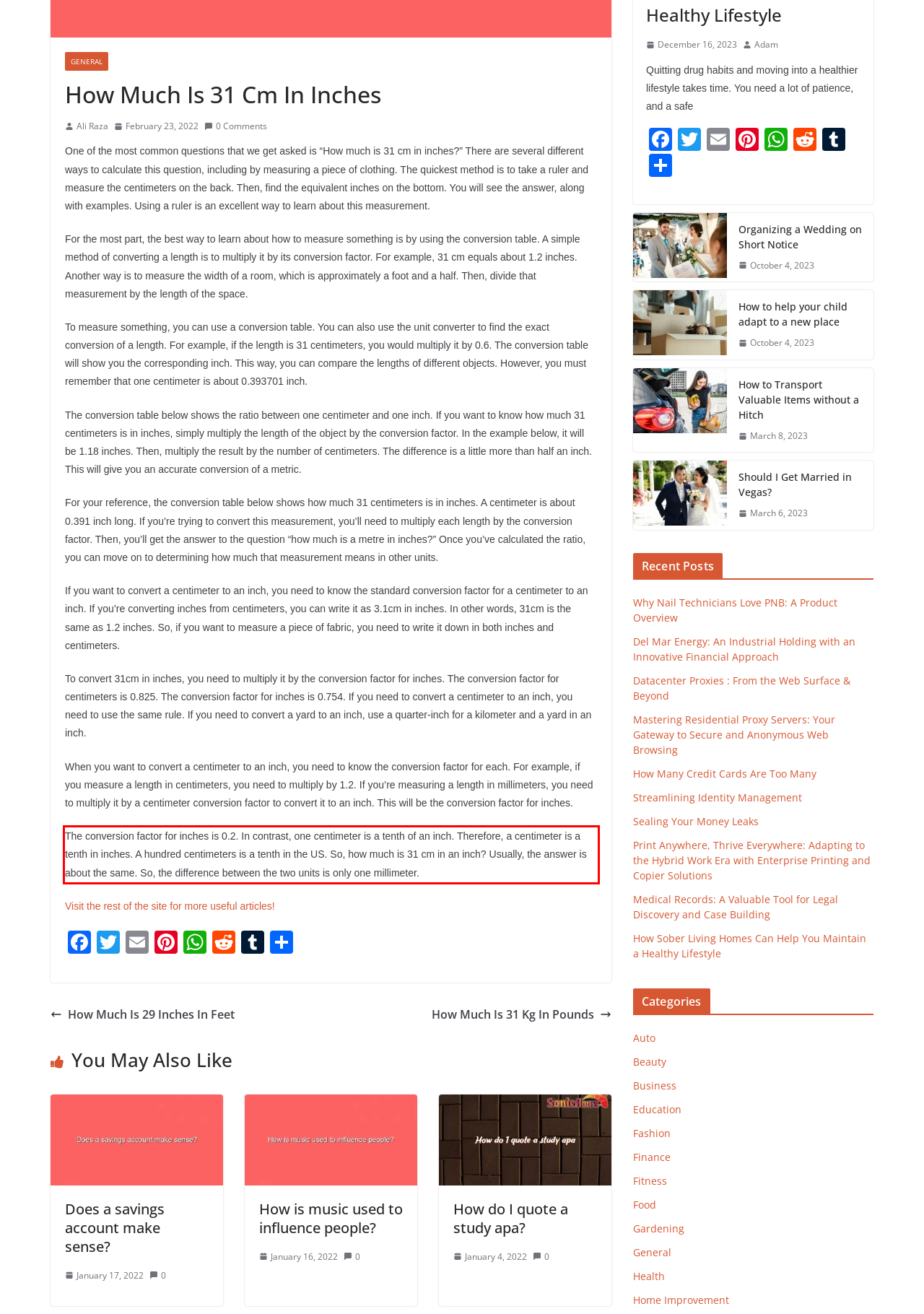You are provided with a screenshot of a webpage featuring a red rectangle bounding box. Extract the text content within this red bounding box using OCR.

The conversion factor for inches is 0.2. In contrast, one centimeter is a tenth of an inch. Therefore, a centimeter is a tenth in inches. A hundred centimeters is a tenth in the US. So, how much is 31 cm in an inch? Usually, the answer is about the same. So, the difference between the two units is only one millimeter.